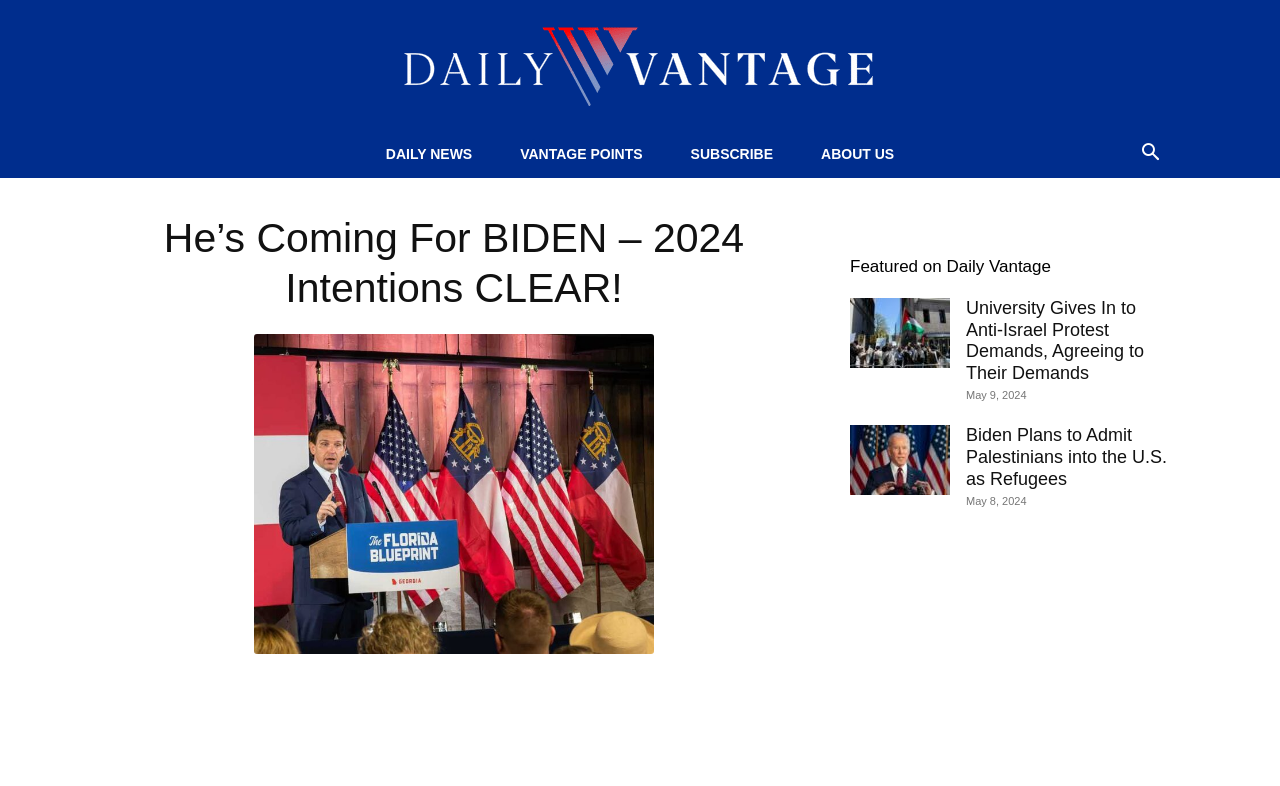Respond with a single word or phrase:
What is the date of the second article?

May 8, 2024